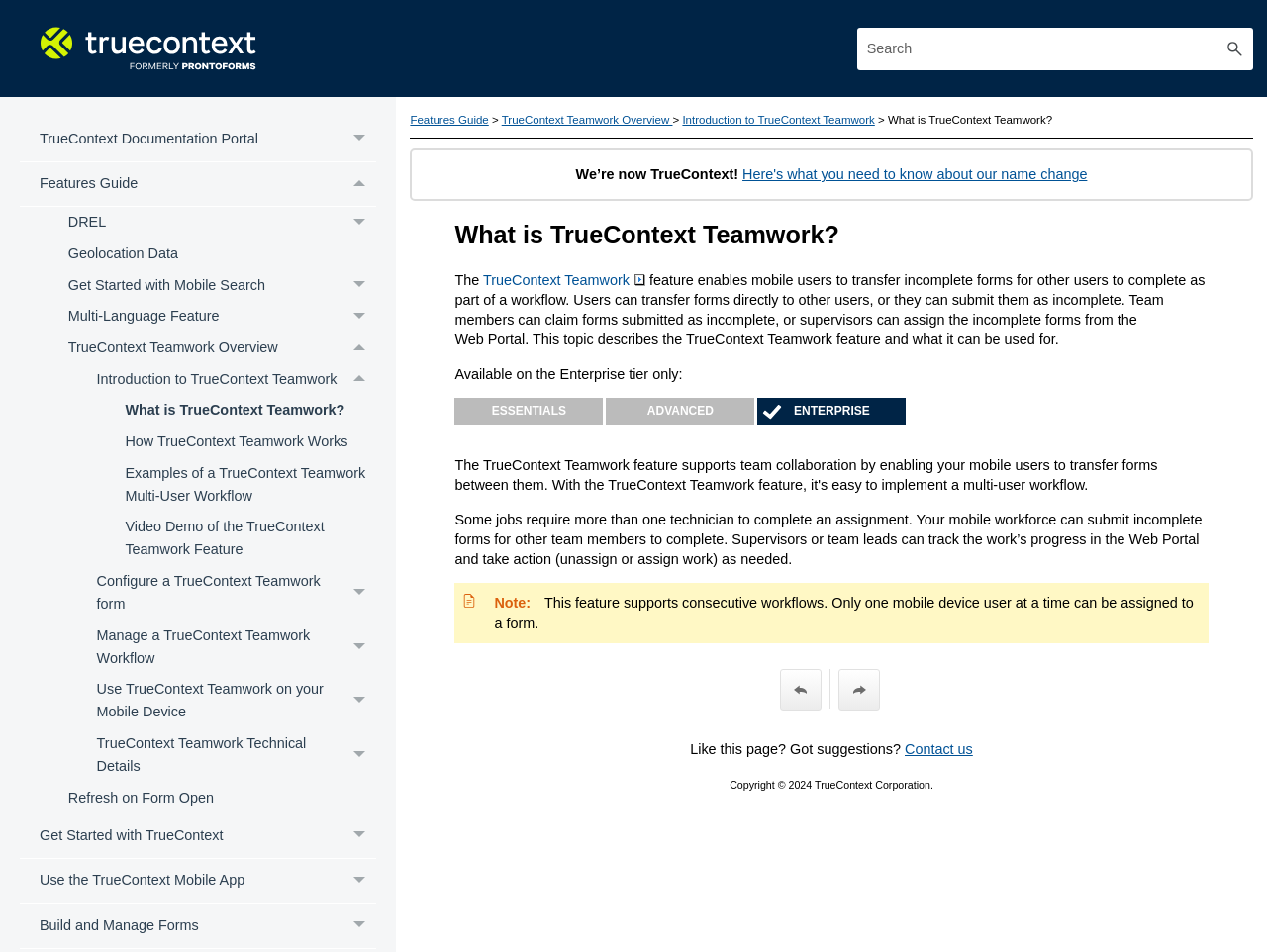Determine the bounding box coordinates for the area that should be clicked to carry out the following instruction: "Share on Facebook".

None